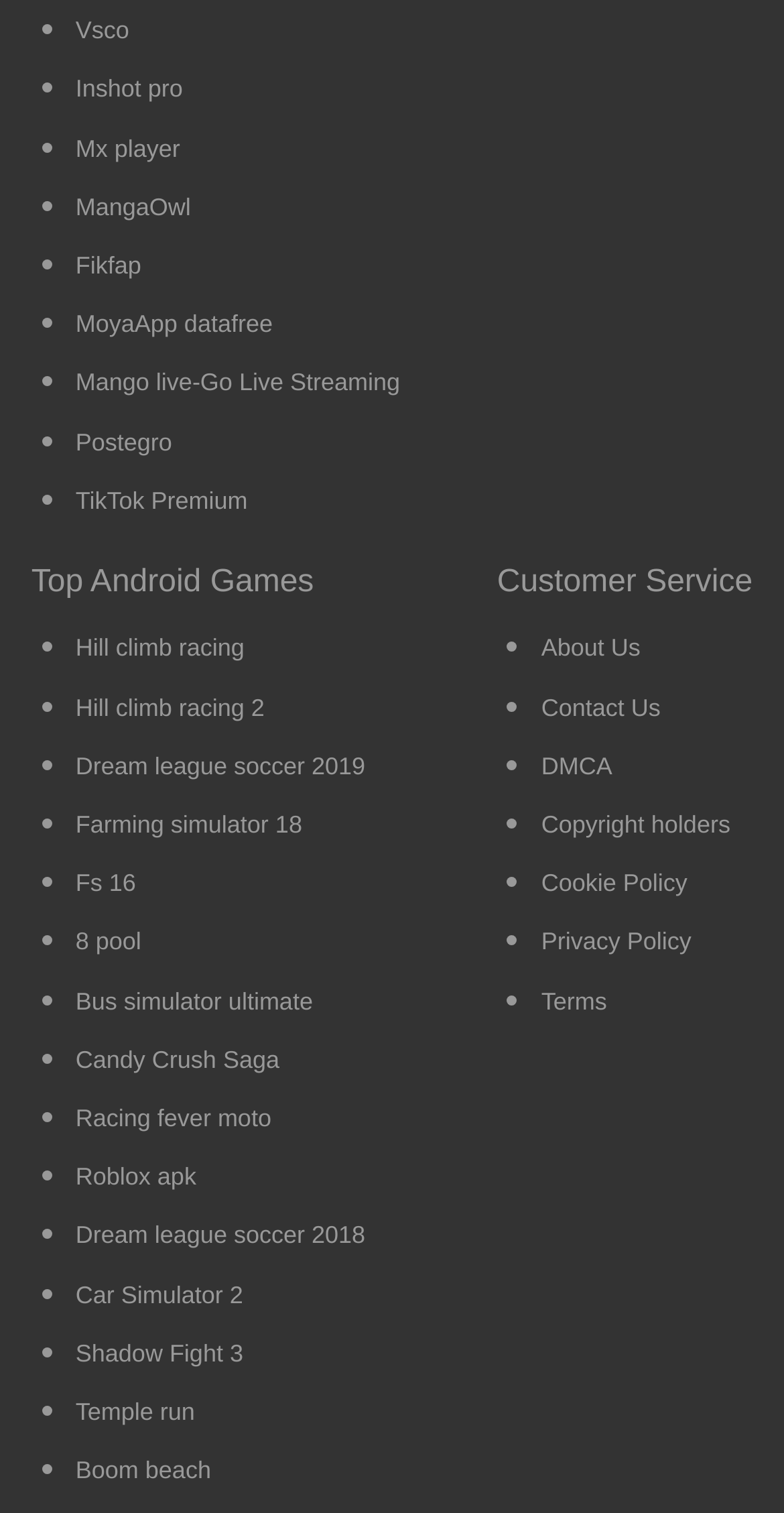Determine the bounding box coordinates of the clickable area required to perform the following instruction: "View Cookie Policy". The coordinates should be represented as four float numbers between 0 and 1: [left, top, right, bottom].

[0.69, 0.568, 0.877, 0.601]